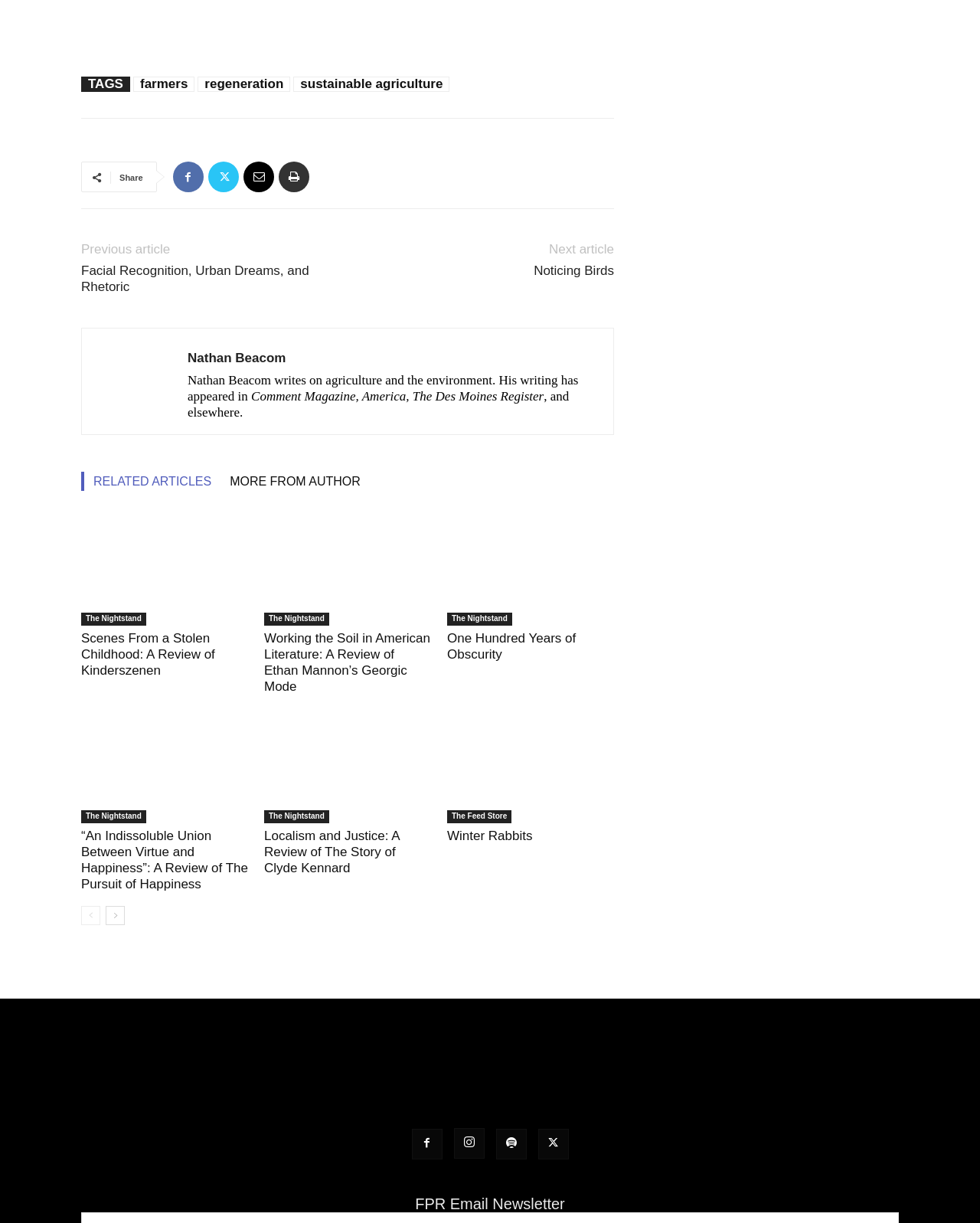Specify the bounding box coordinates of the area that needs to be clicked to achieve the following instruction: "Share the article on Facebook".

[0.083, 0.11, 0.317, 0.124]